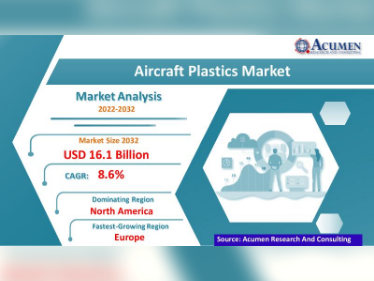What is the compound annual growth rate (CAGR) of the Aircraft Plastics Market?
Please provide a detailed and thorough answer to the question.

The caption provides the analytical overview of the Aircraft Plastics Market, which includes the compound annual growth rate (CAGR) of 8.6%.